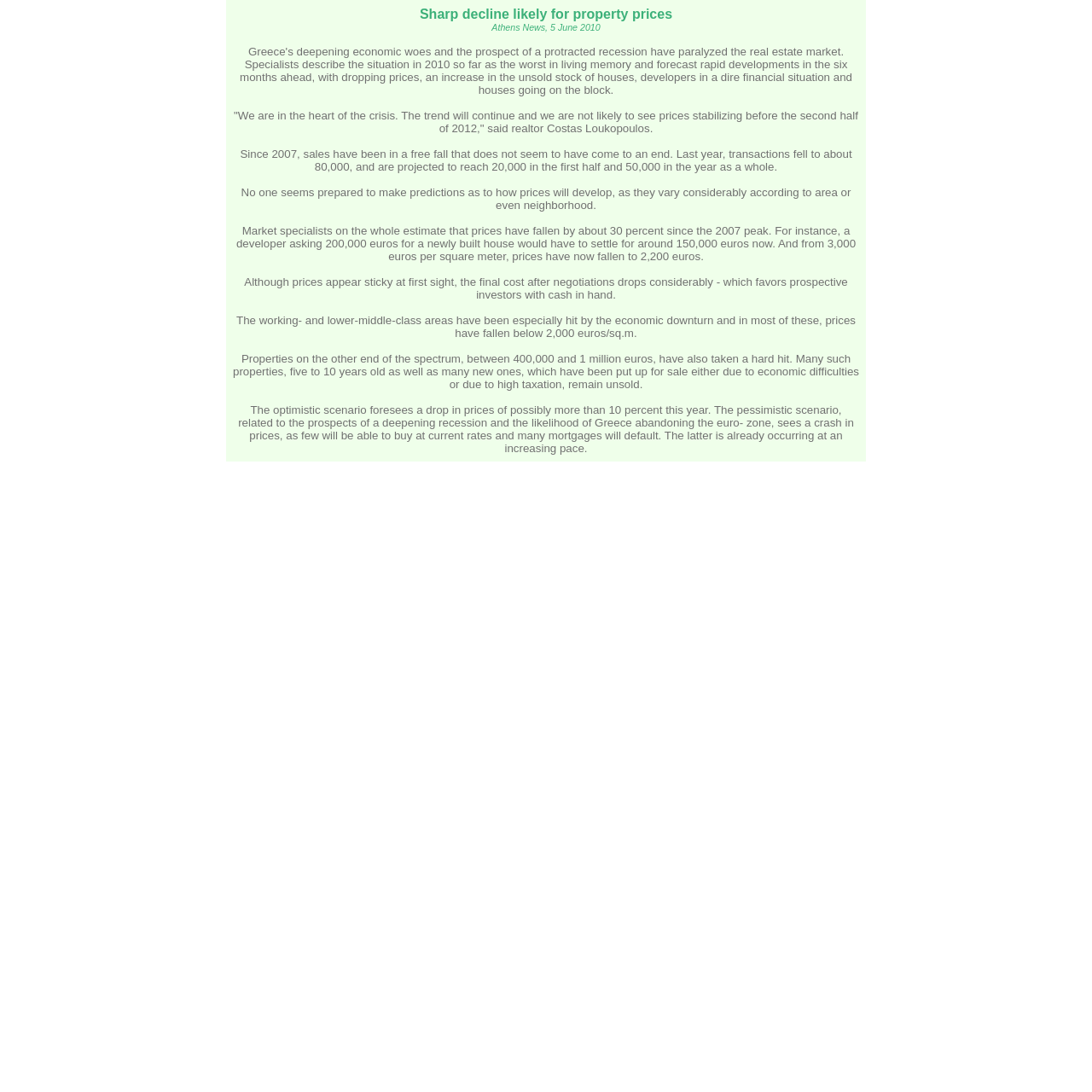What is the predicted outcome for property prices in the optimistic scenario?
Respond to the question with a single word or phrase according to the image.

10 percent drop